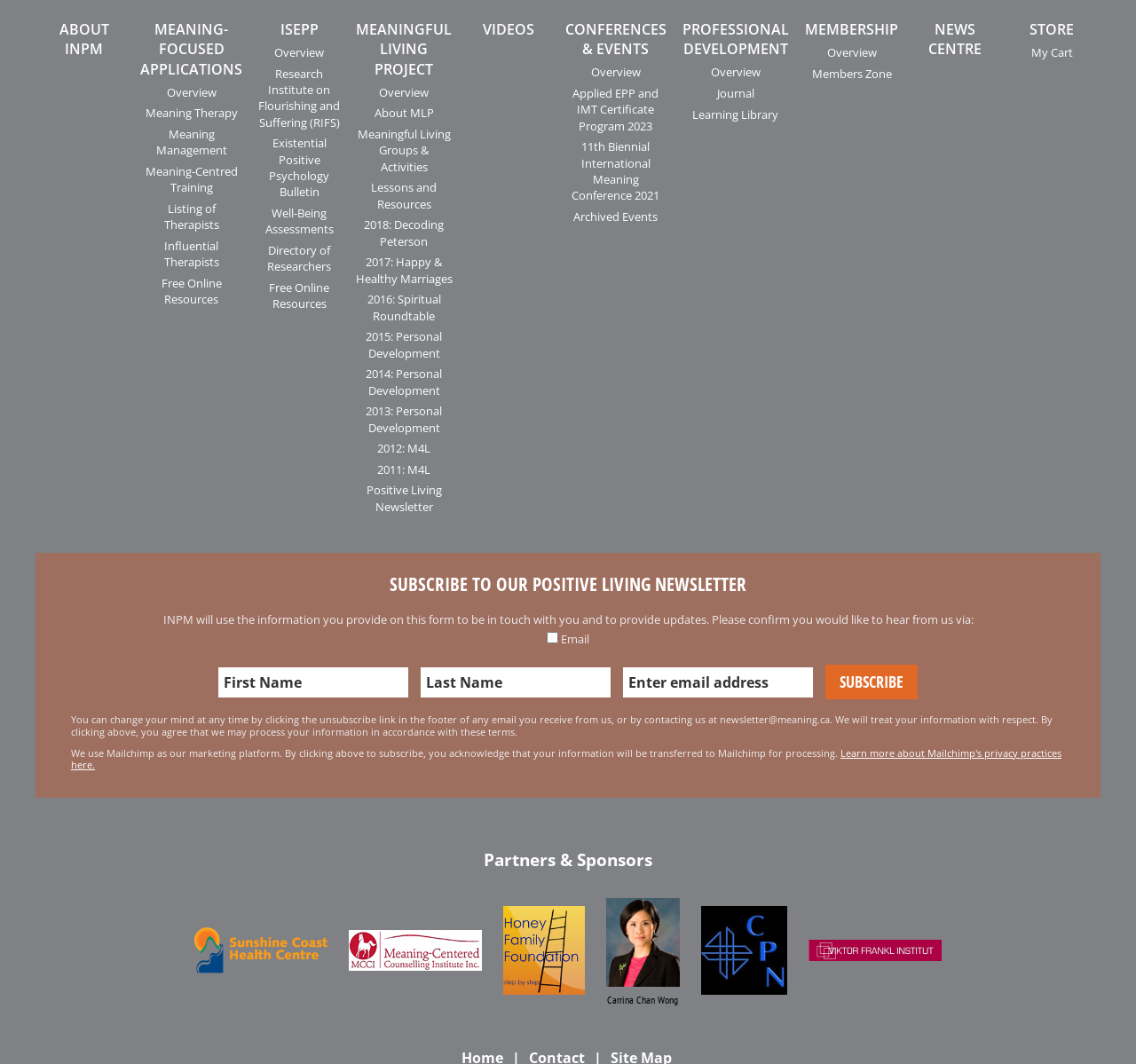Provide a brief response to the question below using one word or phrase:
What is the name of the research institute listed on the webpage?

Research Institute on Flourishing and Suffering (RIFS)